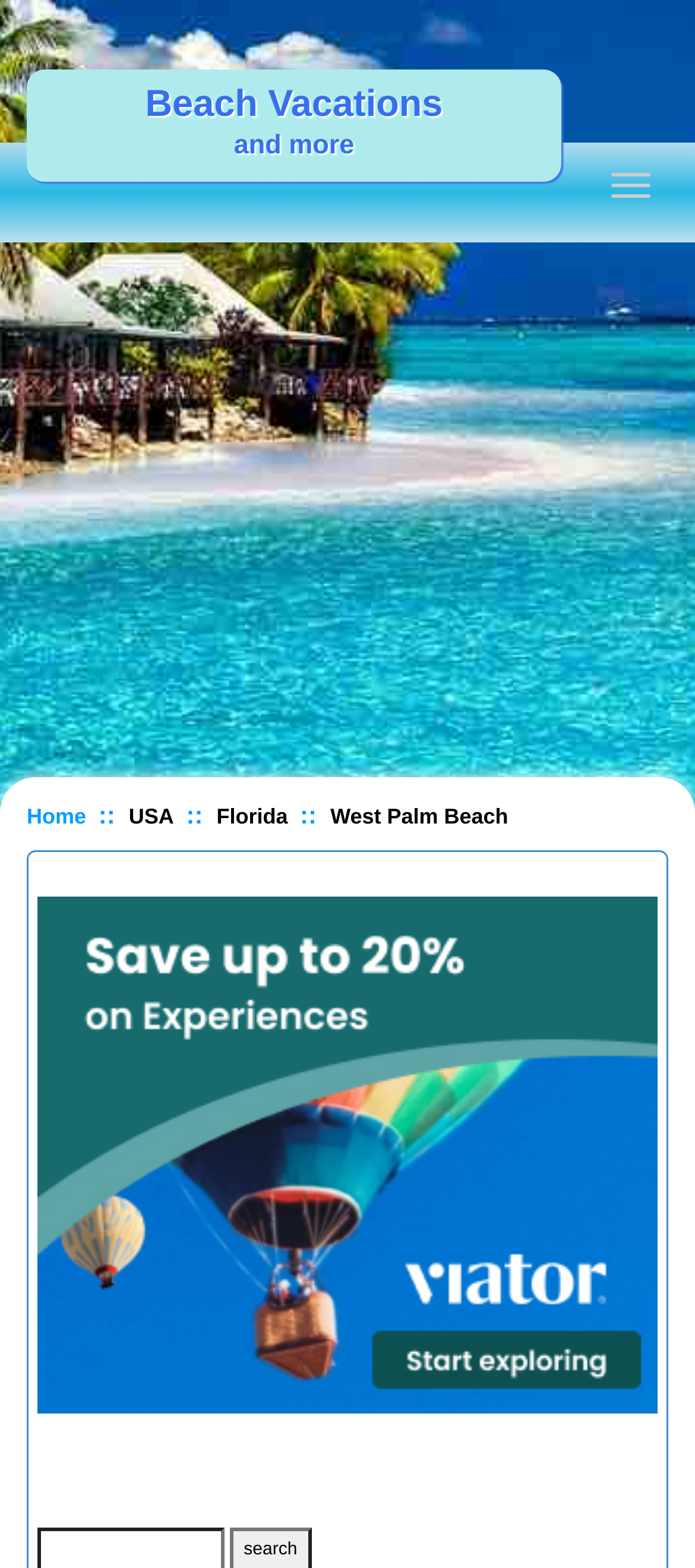Can you look at the image and give a comprehensive answer to the question:
What is the category of the webpage's content?

Based on the links and text on the webpage, such as 'Beach Vacations', 'West Palm Beach', and 'Florida', I can infer that the category of the webpage's content is related to travel.